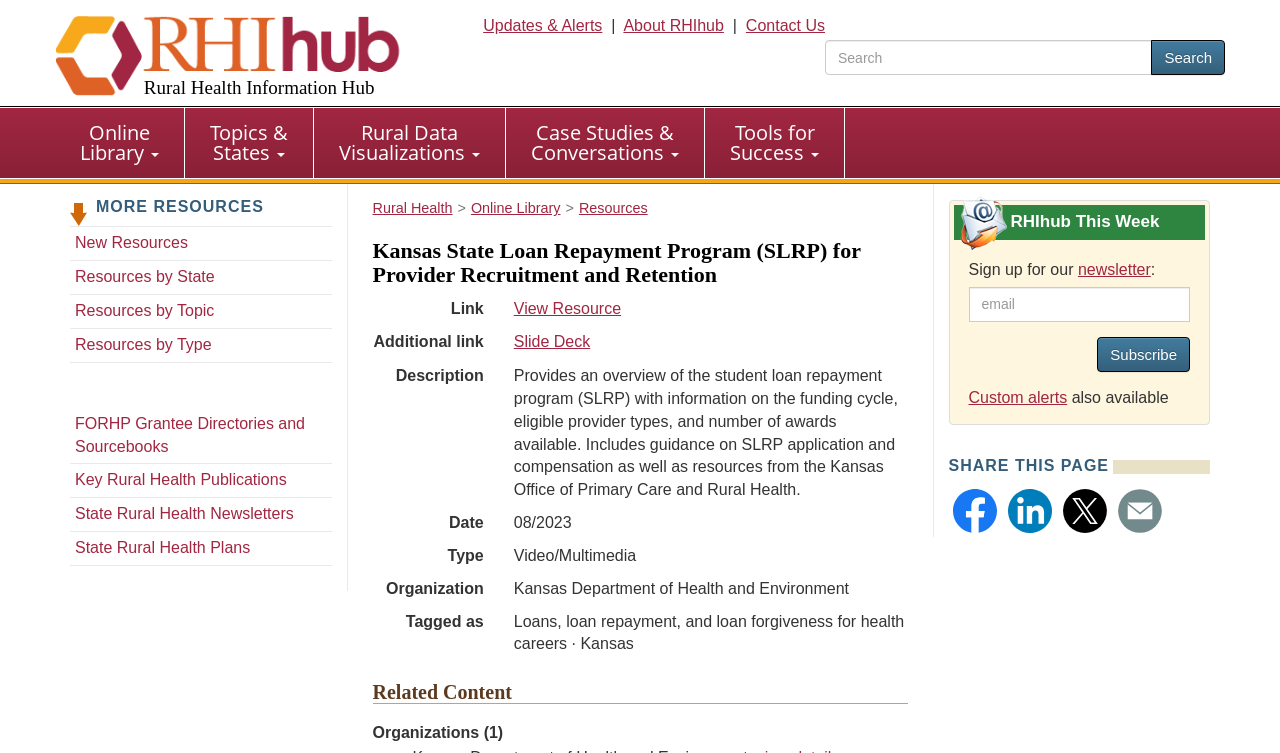Identify the bounding box coordinates of the clickable region required to complete the instruction: "Subscribe to the RHIhub newsletter". The coordinates should be given as four float numbers within the range of 0 and 1, i.e., [left, top, right, bottom].

[0.857, 0.447, 0.93, 0.494]